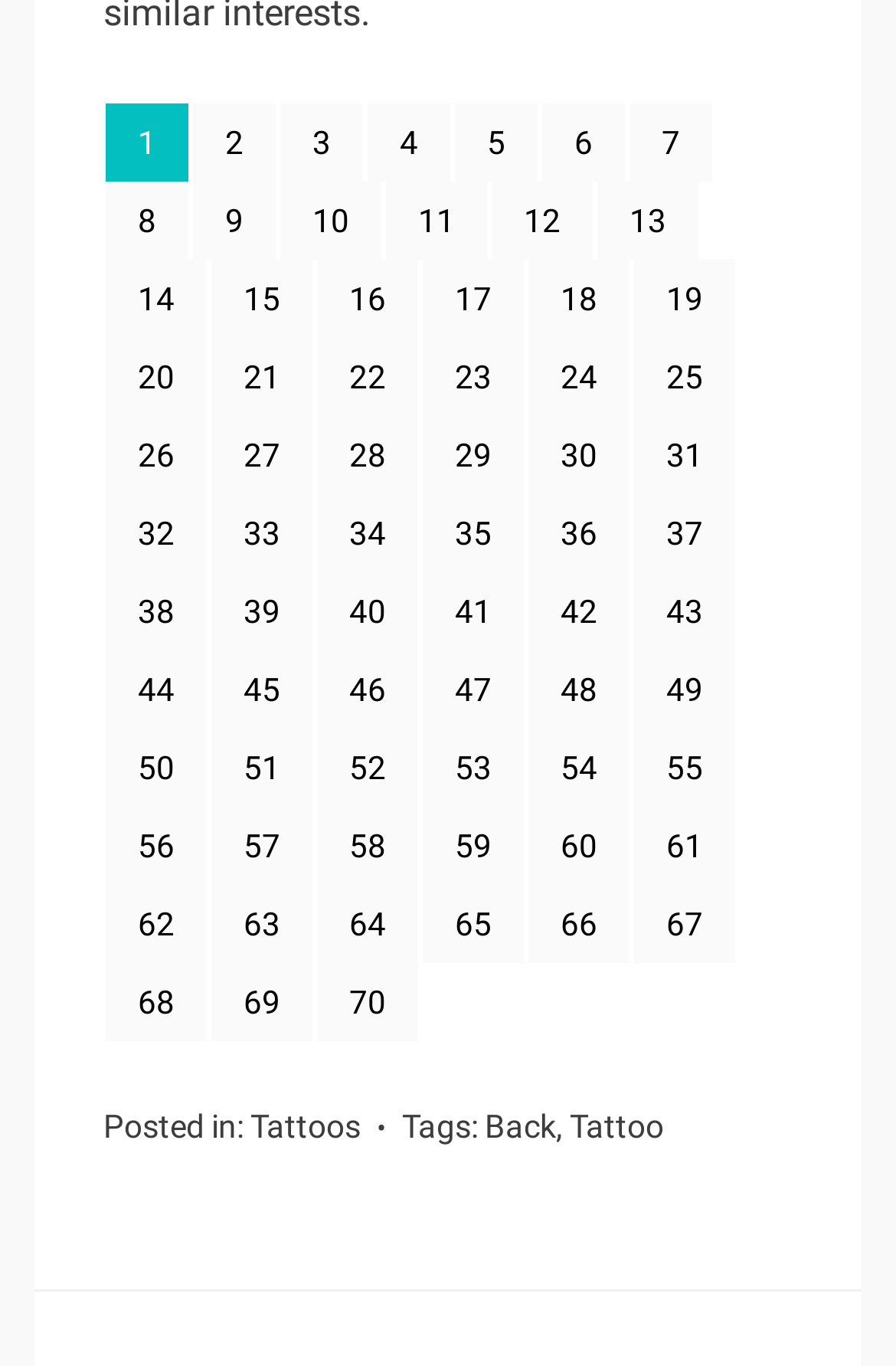Please locate the clickable area by providing the bounding box coordinates to follow this instruction: "click link Back".

[0.541, 0.811, 0.621, 0.838]